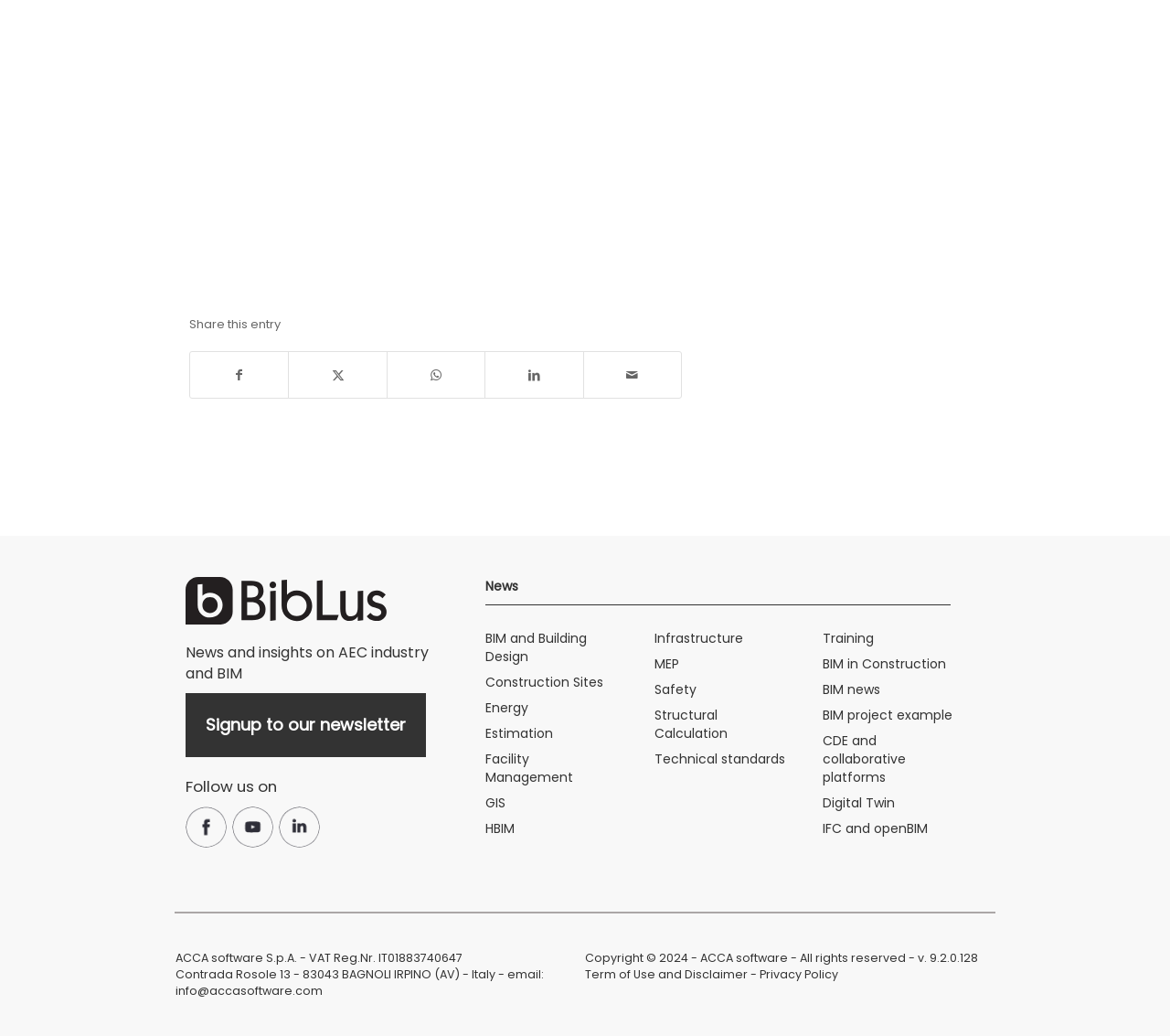Please give a succinct answer to the question in one word or phrase:
How many social media platforms are listed to follow?

3